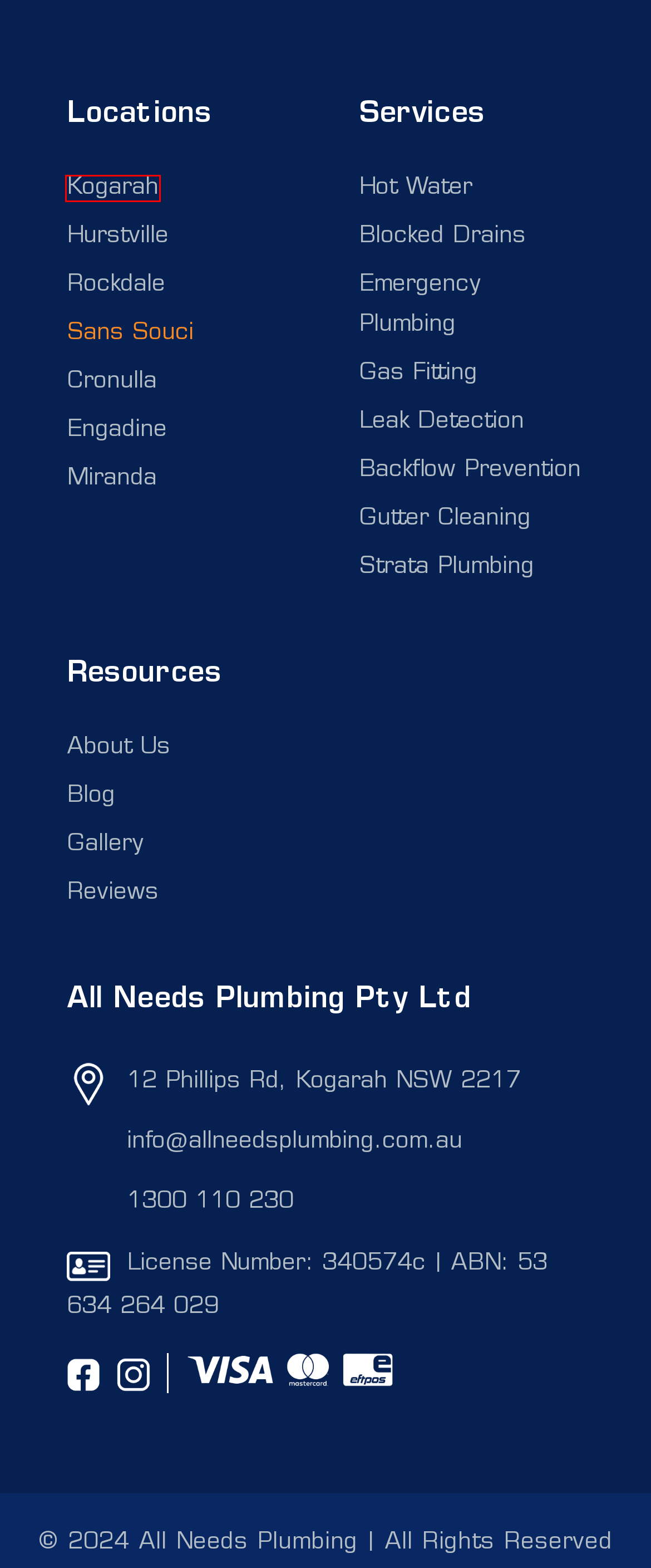Examine the screenshot of a webpage with a red bounding box around a UI element. Your task is to identify the webpage description that best corresponds to the new webpage after clicking the specified element. The given options are:
A. Hot Water Sydney | All Needs Plumbing
B. Plumbers in Kogarah, NSW | Best Local Plumbing Services
C. Strata Plumber Sydney: Real Estate Plumbing Services | All Needs Plumbing
D. Plumbers Rockdale | Local Plumbing Services in St George
E. Miranda Plumbers | Trusted Plumbing Experts | Local 24/7 Service
F. Blocked Drains Sydney | All Needs Plumbing
G. Plumbers Engadine | 24/7 Service | All Needs Plumbing
H. Leak Detection & Repair Services in Sydney | All Needs Plumbing

B